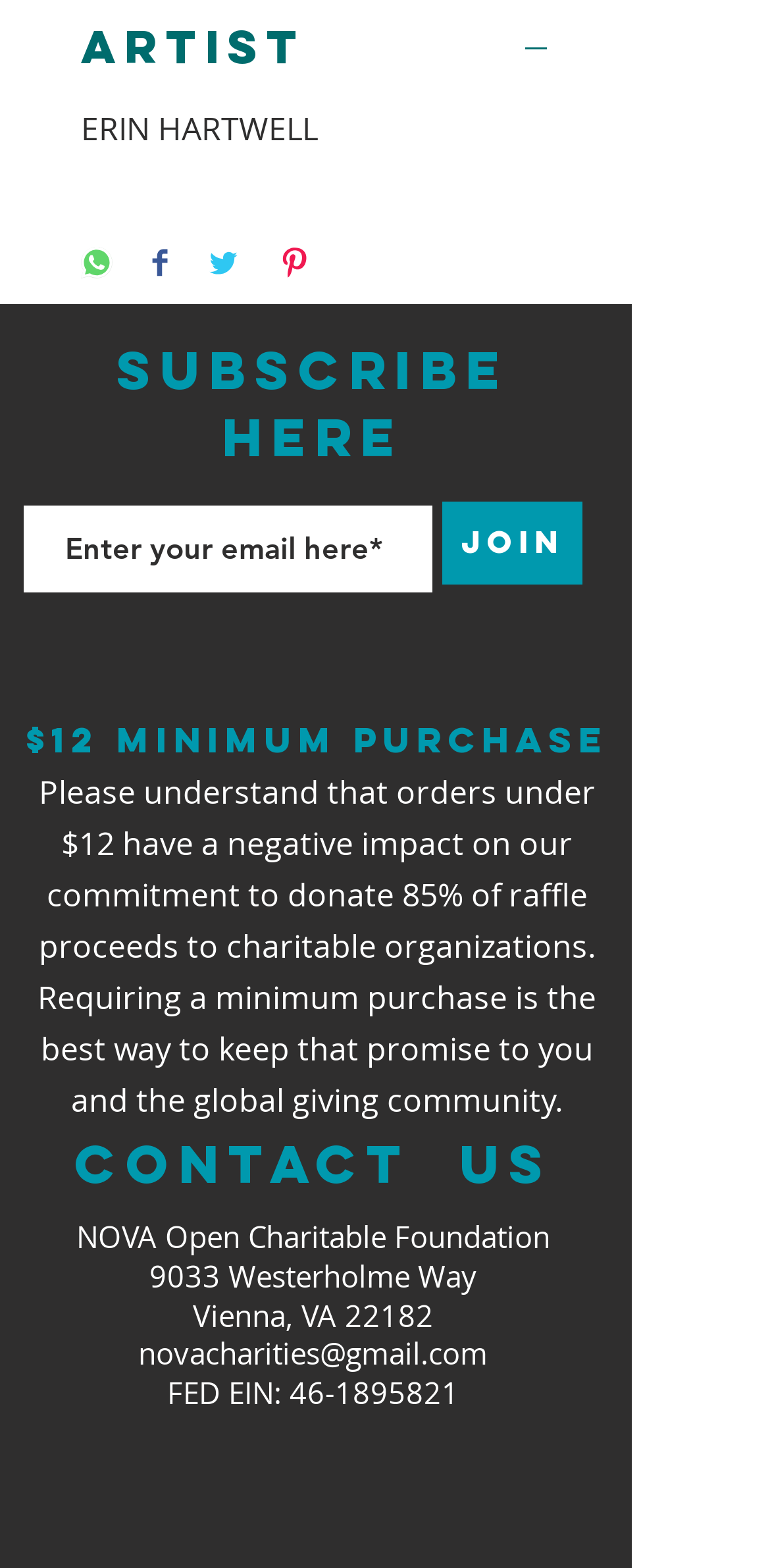What social media platforms are available?
Using the visual information, reply with a single word or short phrase.

YouTube, Instagram, Facebook, Twitter